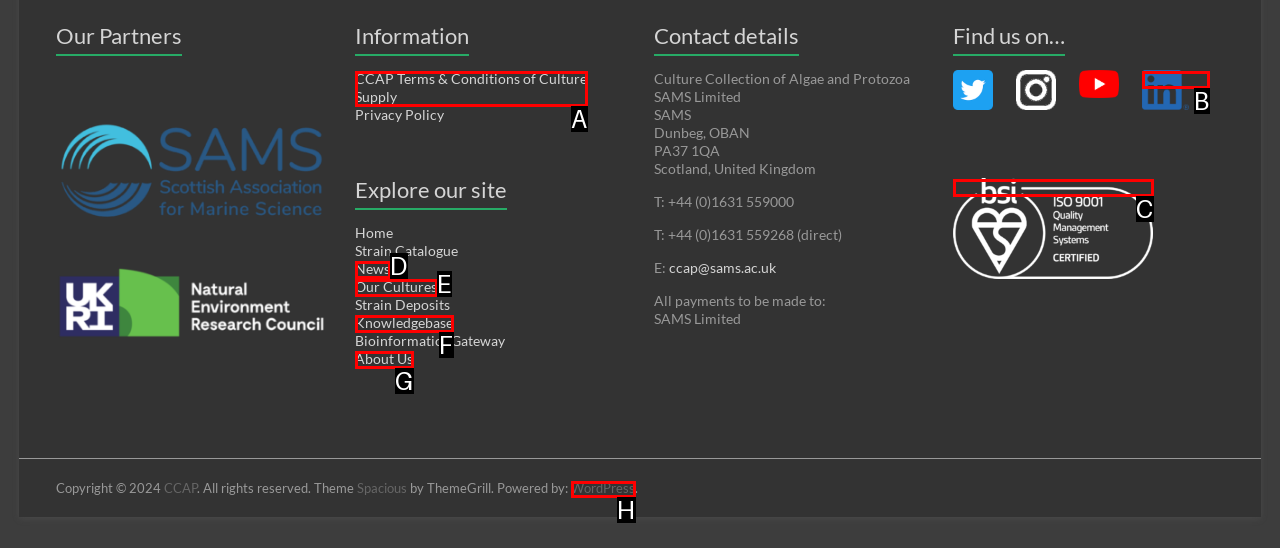Identify the HTML element that corresponds to the description: About Us Provide the letter of the correct option directly.

G